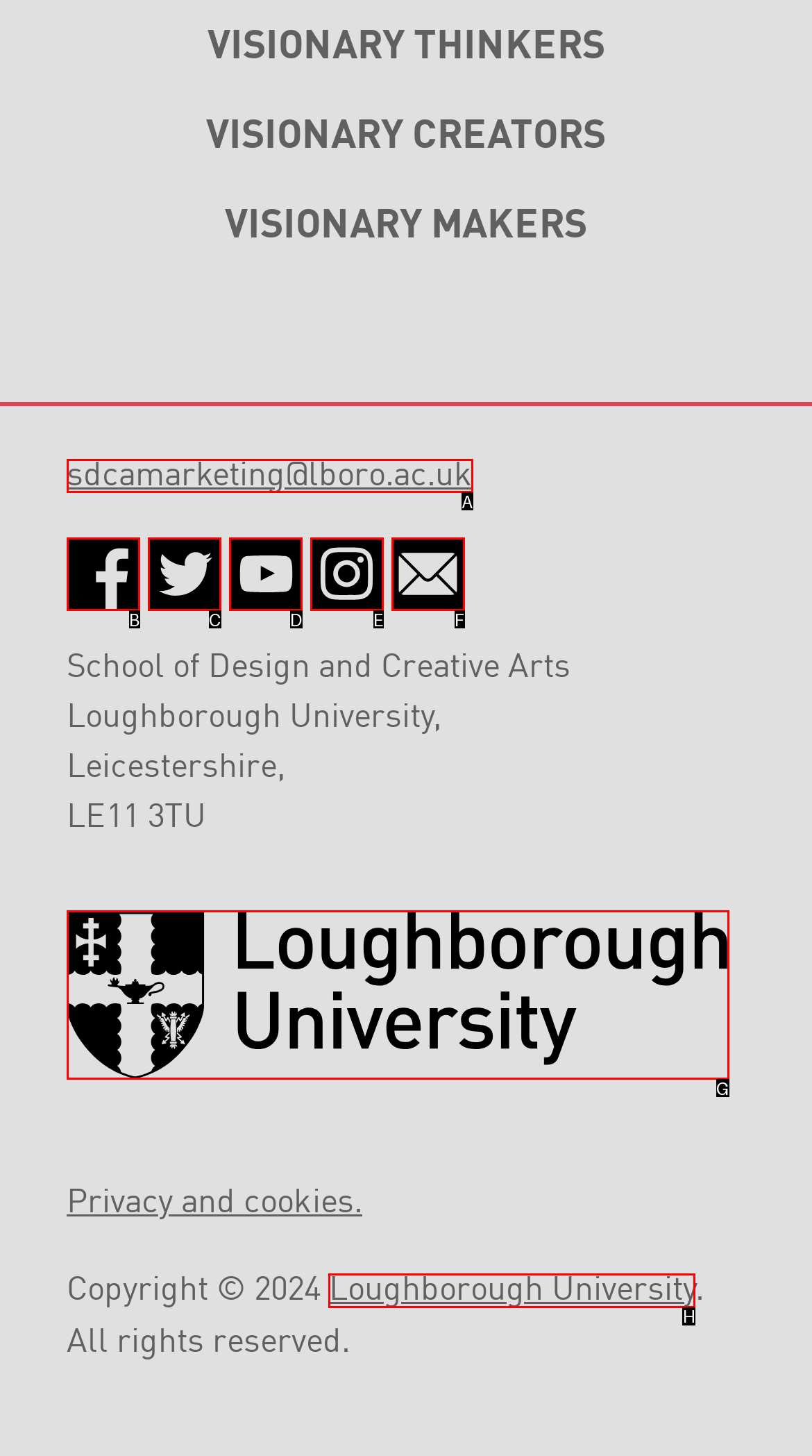From the given choices, which option should you click to complete this task: Go to the Loughborough University homepage? Answer with the letter of the correct option.

H